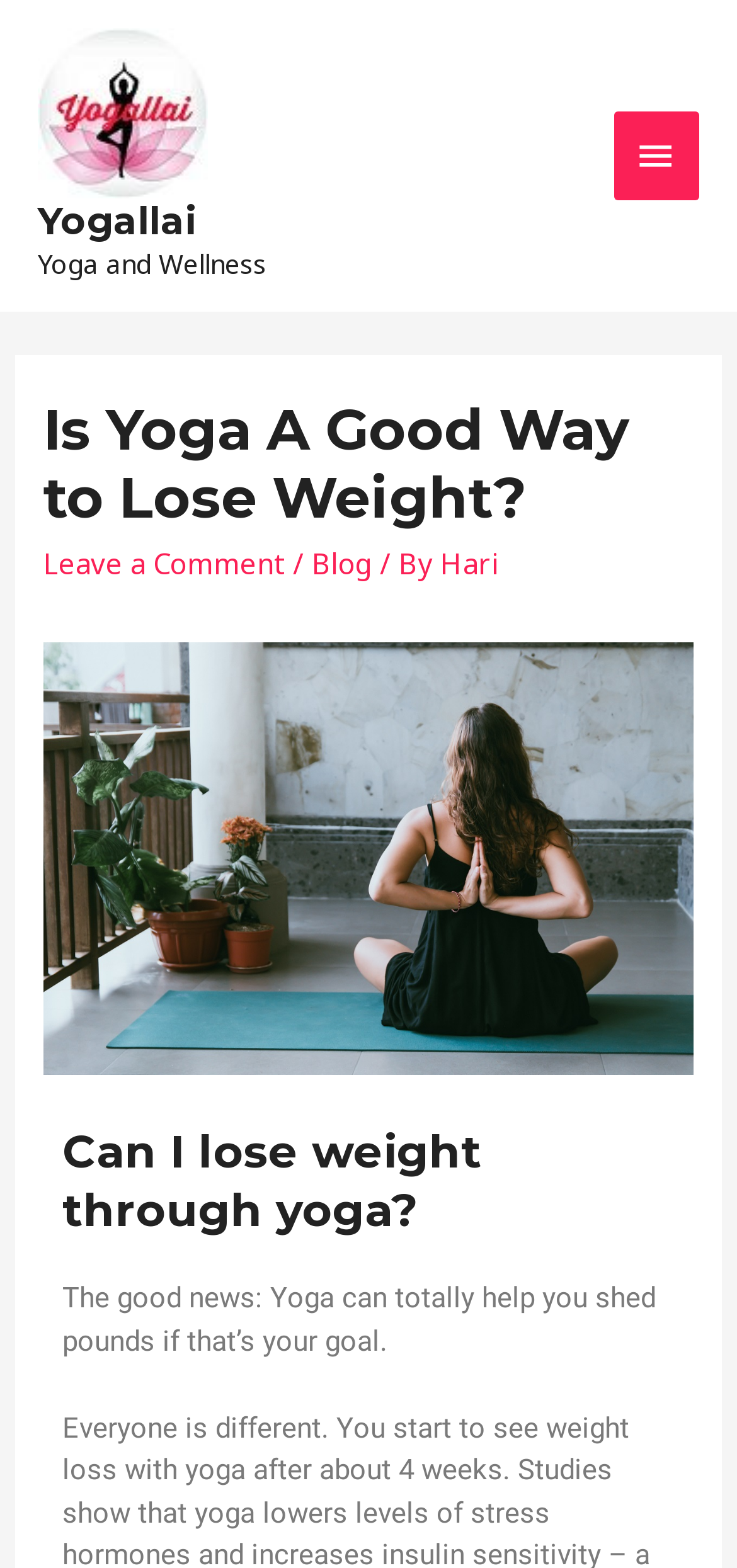Provide a one-word or one-phrase answer to the question:
What is the topic of the article?

Yoga and weight loss